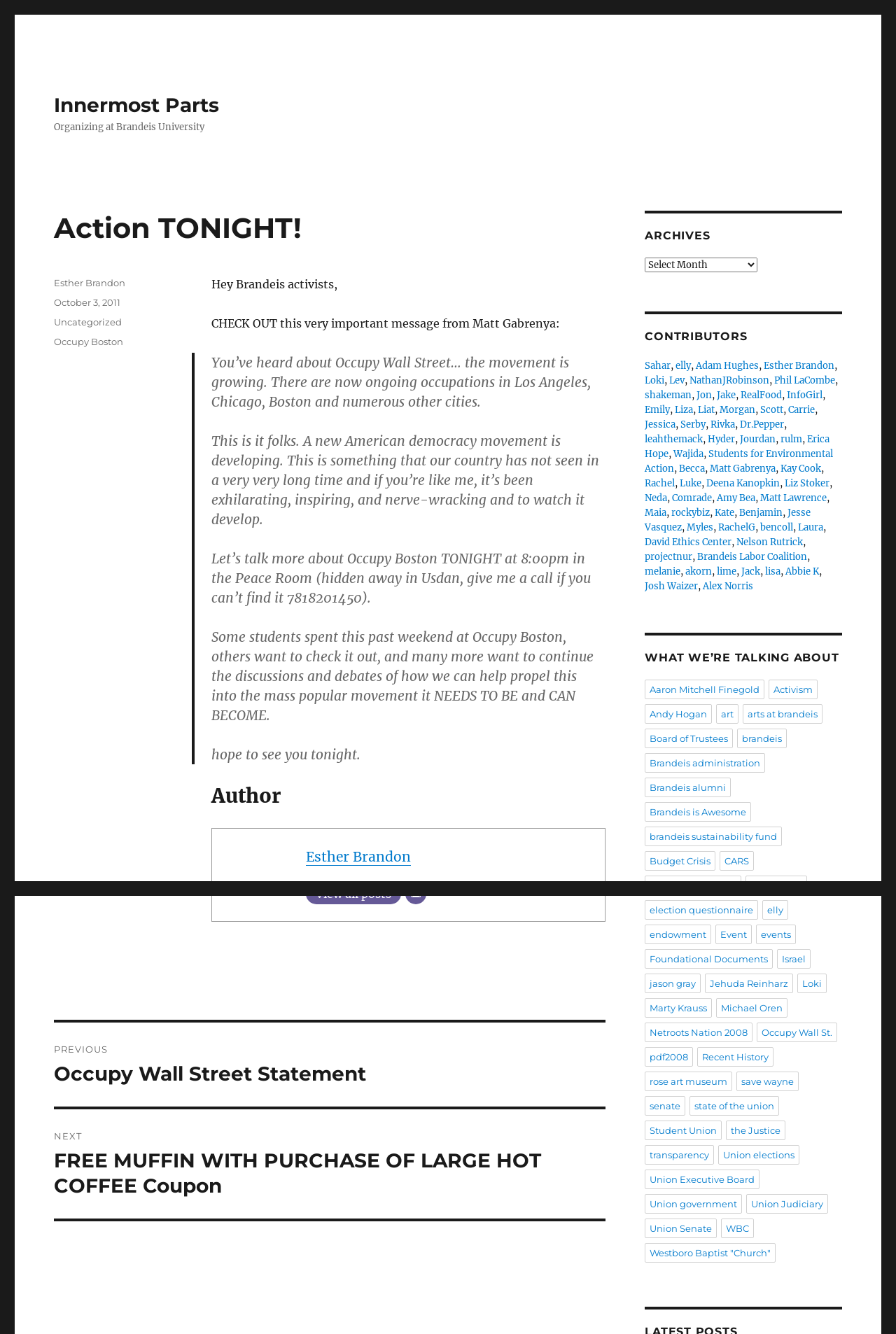What is the purpose of the meeting mentioned in the post?
Please provide a single word or phrase answer based on the image.

To discuss Occupy Boston